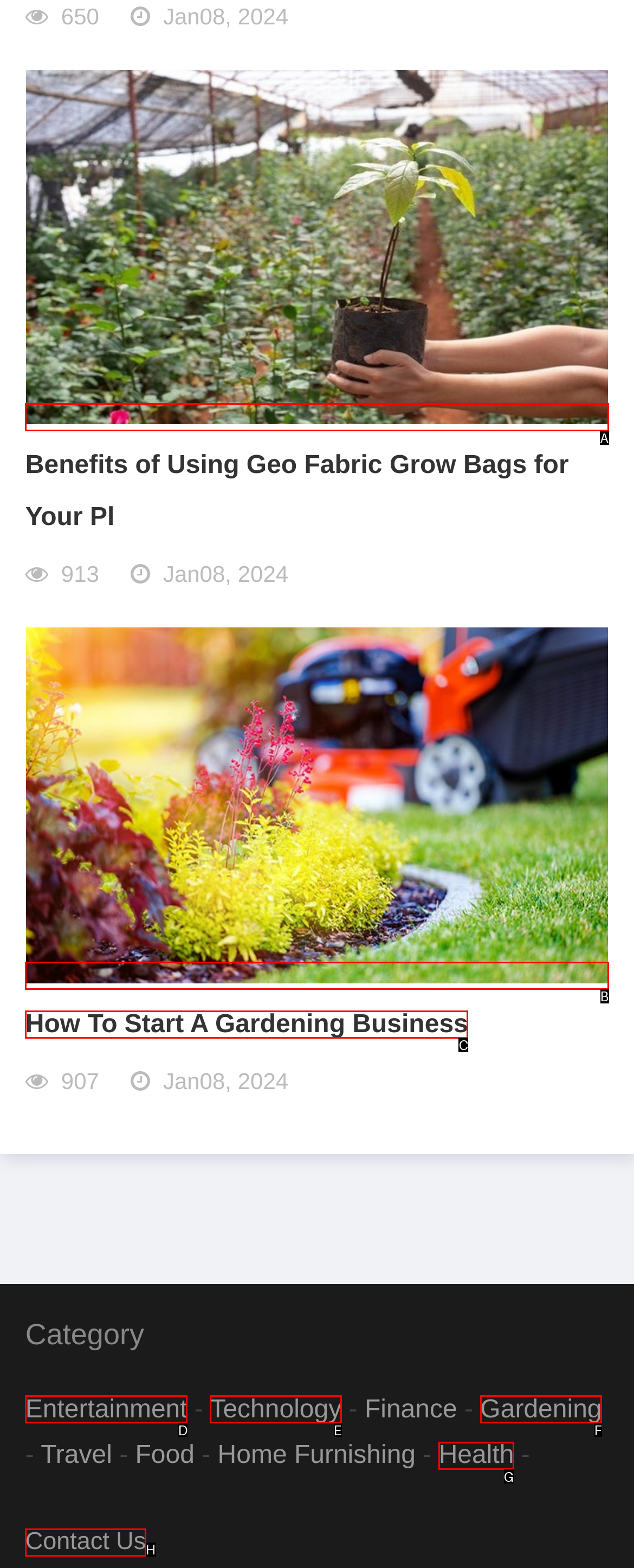Identify the HTML element that matches the description: Technology. Provide the letter of the correct option from the choices.

E